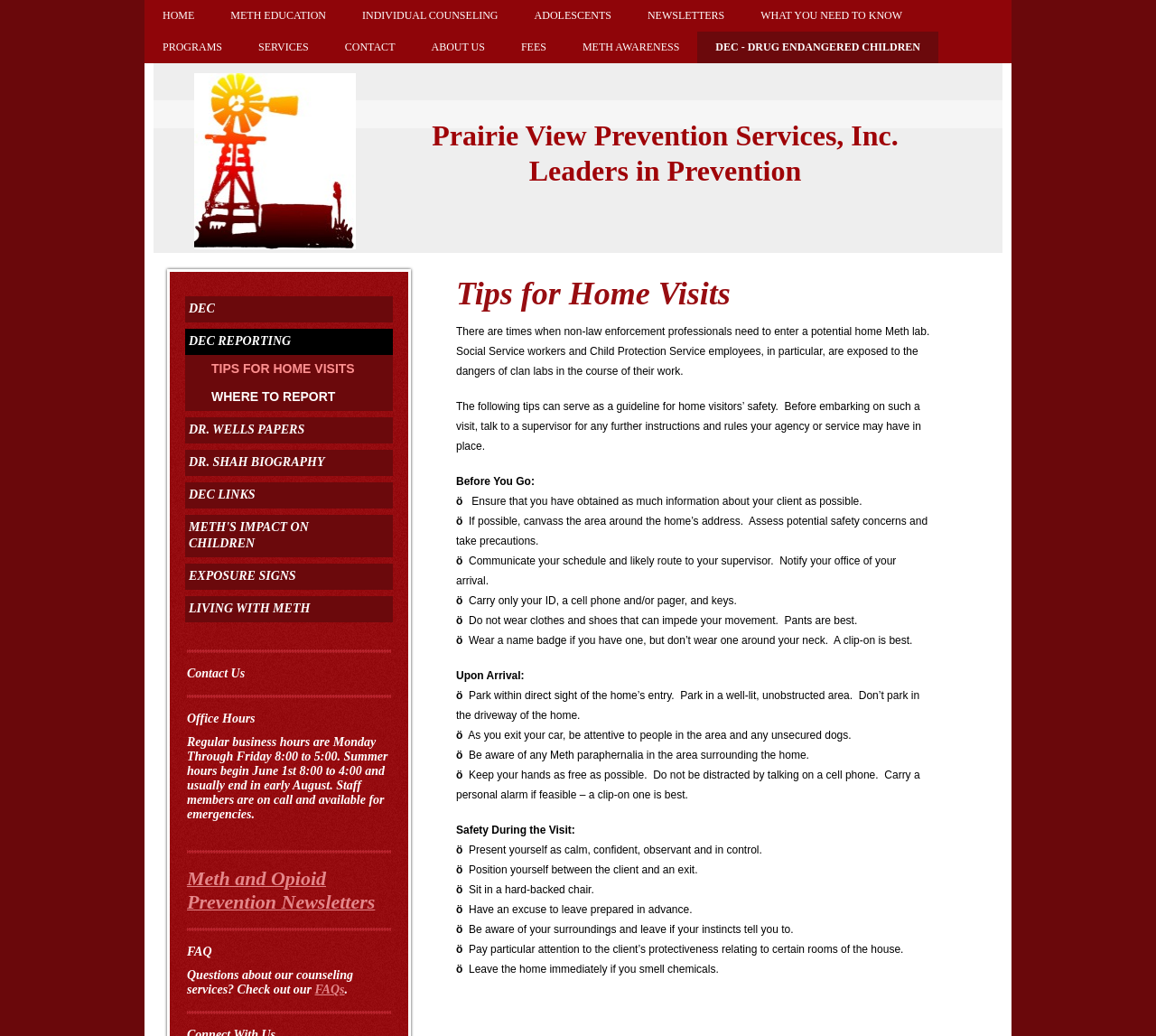Provide the bounding box coordinates of the area you need to click to execute the following instruction: "Read the 'Contact Us' heading".

[0.162, 0.643, 0.338, 0.657]